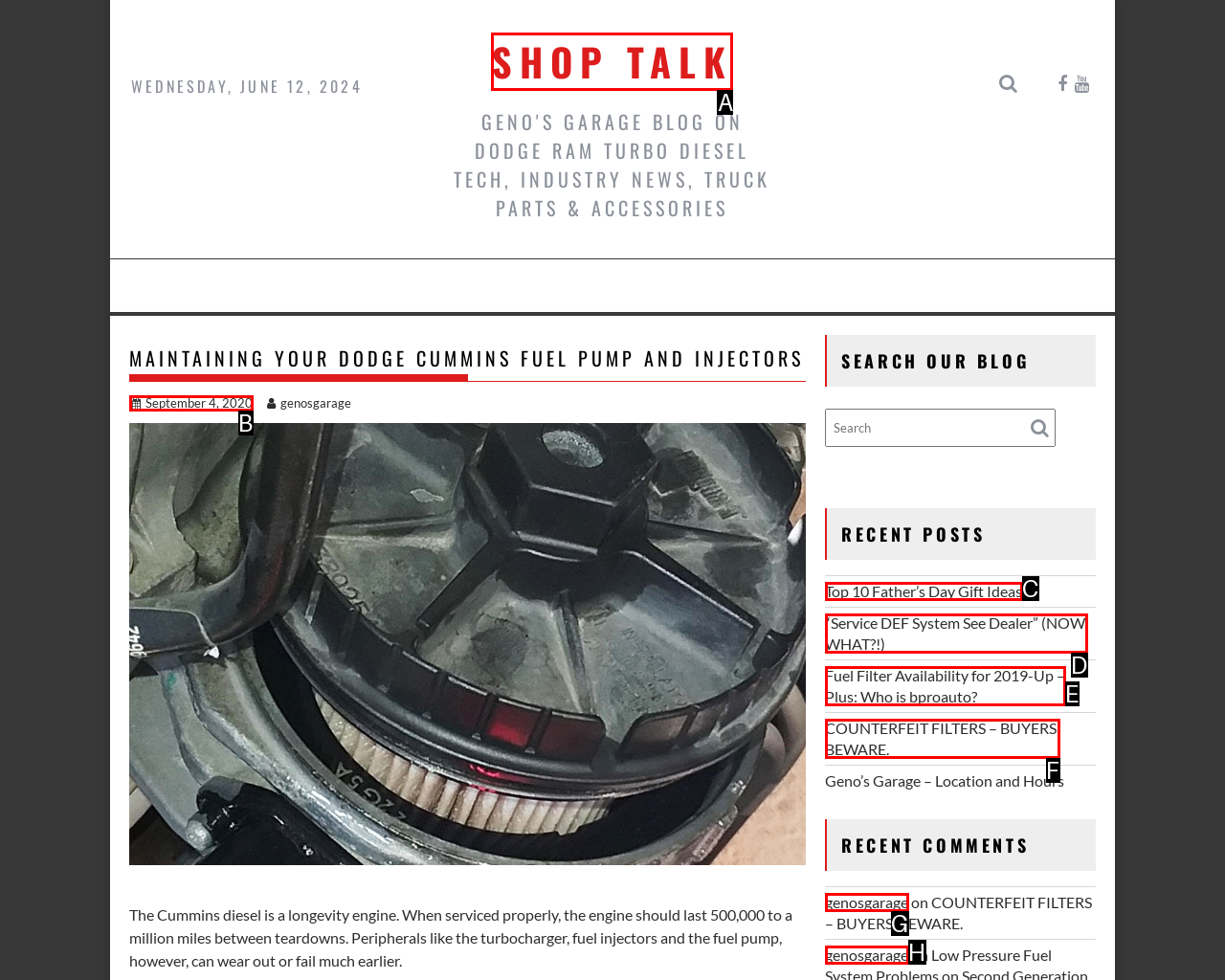Determine which UI element matches this description: genosgarage
Reply with the appropriate option's letter.

G